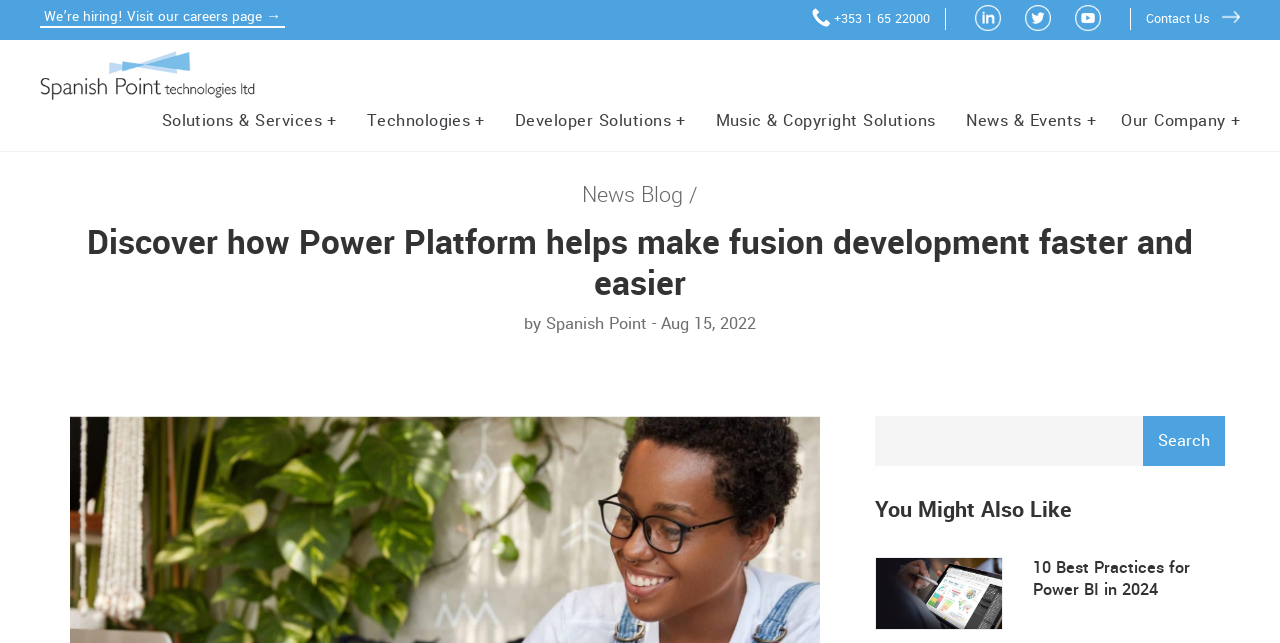What are the social media platforms linked on the webpage?
Refer to the image and provide a thorough answer to the question.

I found the social media links by looking at the top-right corner of the webpage, where social media links are usually located. There are three links with images, and the images have alt text 'Linkedin', 'Twitter', and 'Youtube', which suggests that they are links to the company's social media profiles.